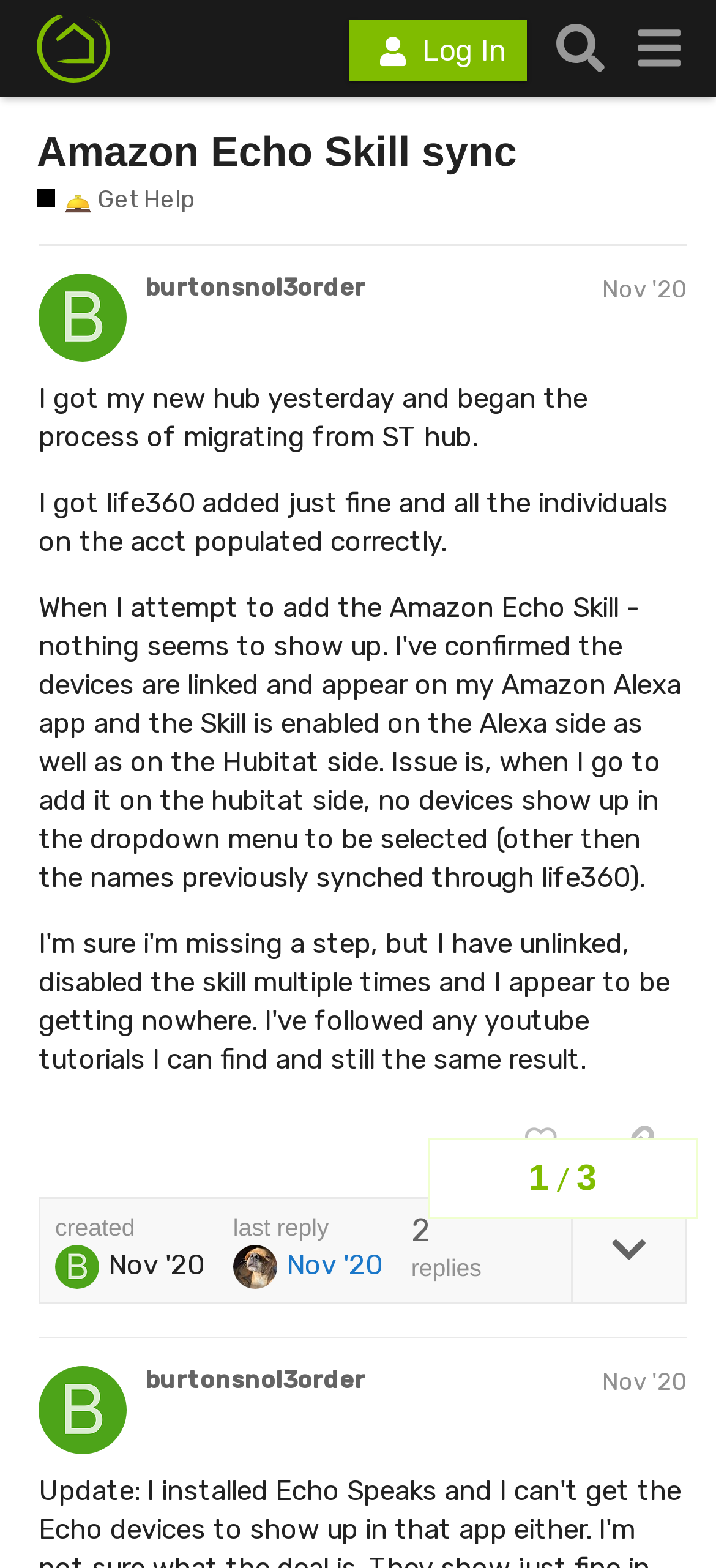Could you find the bounding box coordinates of the clickable area to complete this instruction: "Expand topic details"?

[0.797, 0.764, 0.956, 0.831]